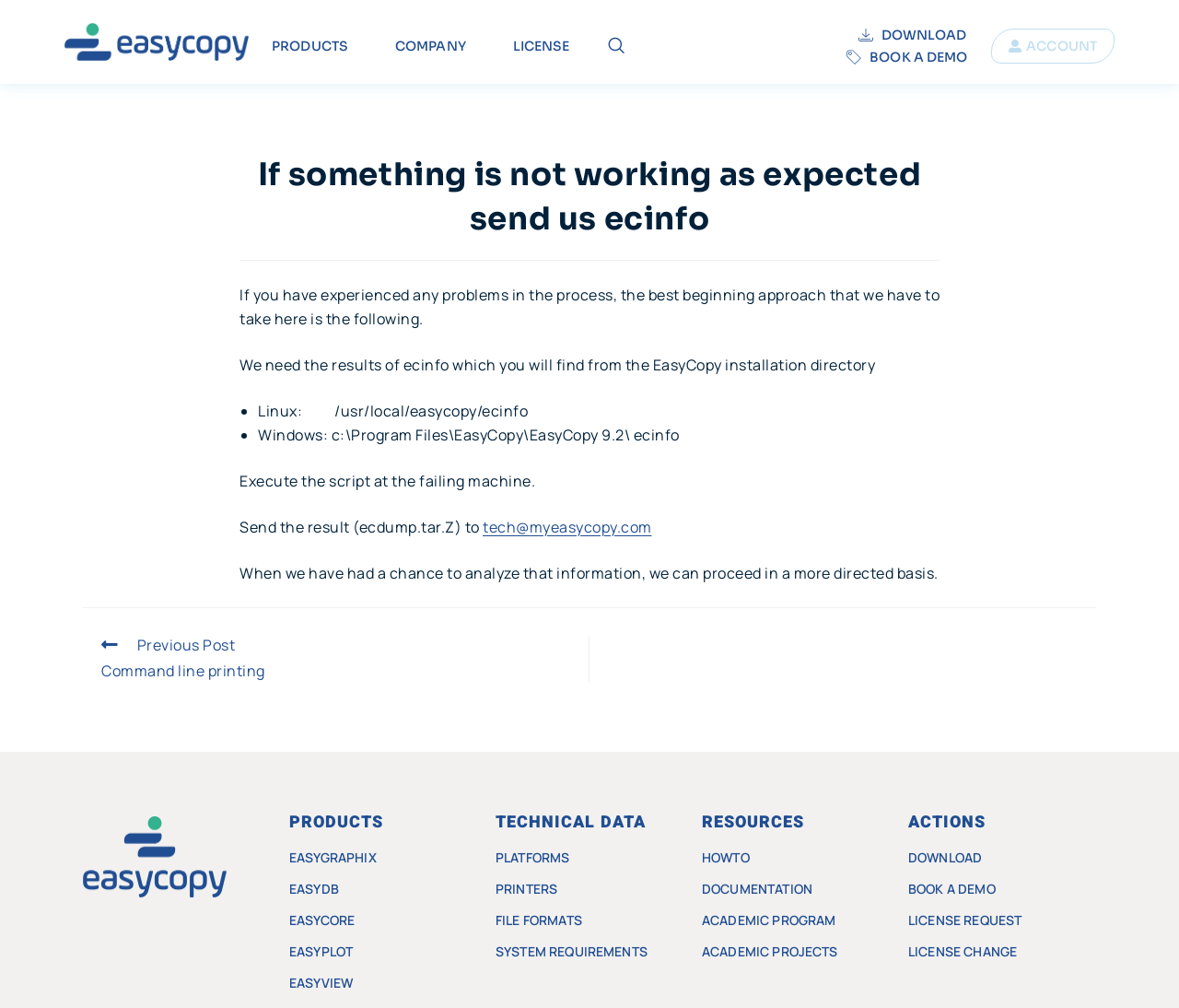Provide a single word or phrase answer to the question: 
What is the recommended approach when something is not working as expected?

Send ecinfo results